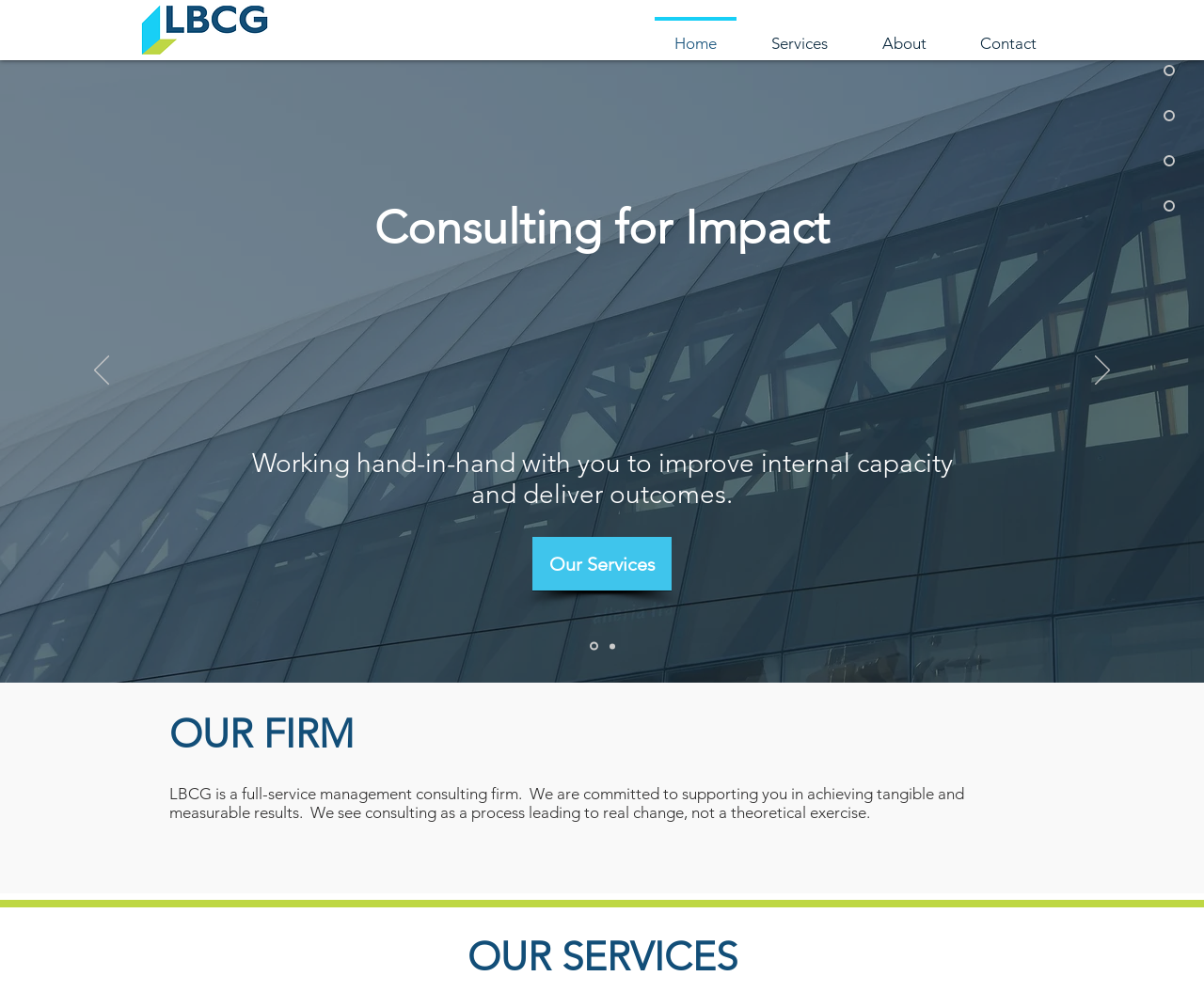What is the focus of the consulting firm?
Observe the image and answer the question with a one-word or short phrase response.

Improving internal capacity and delivering outcomes